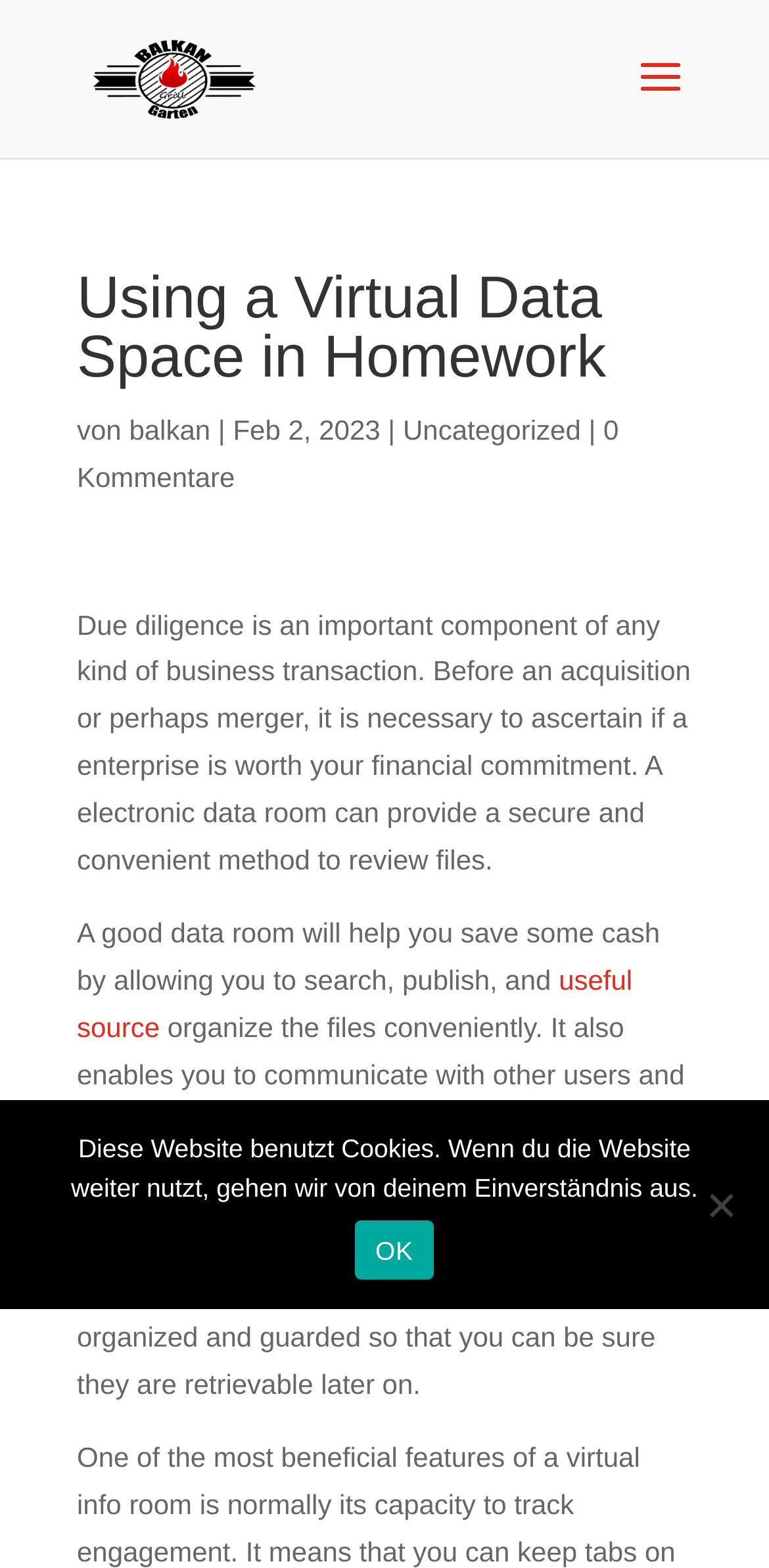Explain in detail what you observe on this webpage.

The webpage is about using a virtual data space in homework, specifically discussing the importance of due diligence in business transactions and how a digital data room can facilitate the process. 

At the top left of the page, there is a link to "Balkan Grill Garten" accompanied by an image with the same name. Below this, there is a heading that reads "Using a Virtual Data Space in Homework". 

To the right of the heading, there is a section with text "von" followed by a link to "balkan", a vertical bar, and the date "Feb 2, 2023". Further to the right, there is a link to "Uncategorized" and another link to "0 Kommentare". 

Below this section, there are four paragraphs of text. The first paragraph explains the importance of due diligence in business transactions and how a digital data room can provide a secure and convenient way to review files. The second paragraph discusses how a good data room can help save money by allowing users to search, publish, and organize files conveniently. The third paragraph mentions the ability to communicate with other users and add attachments to requests. The fourth paragraph advises on choosing an intuitive tool and ensuring documents are organized and protected.

At the bottom of the page, there is a dialog box with a "Cookie Notice" that informs users that the website uses cookies and asks for their consent. The dialog box has a link to "OK" and a generic button labeled "Nein" (meaning "No" in German).